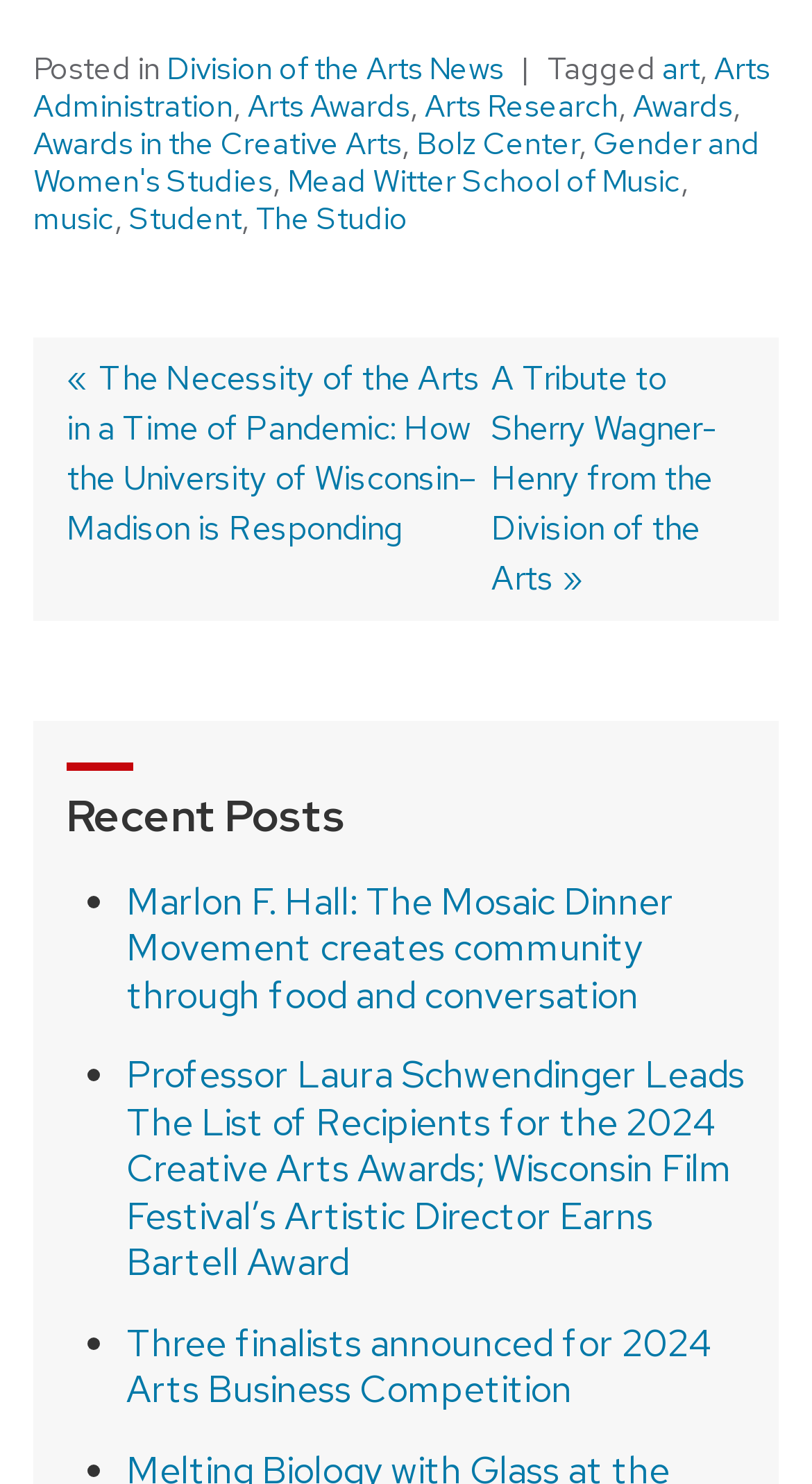Locate the bounding box coordinates of the clickable area needed to fulfill the instruction: "Learn about Arts Research".

[0.523, 0.058, 0.762, 0.086]